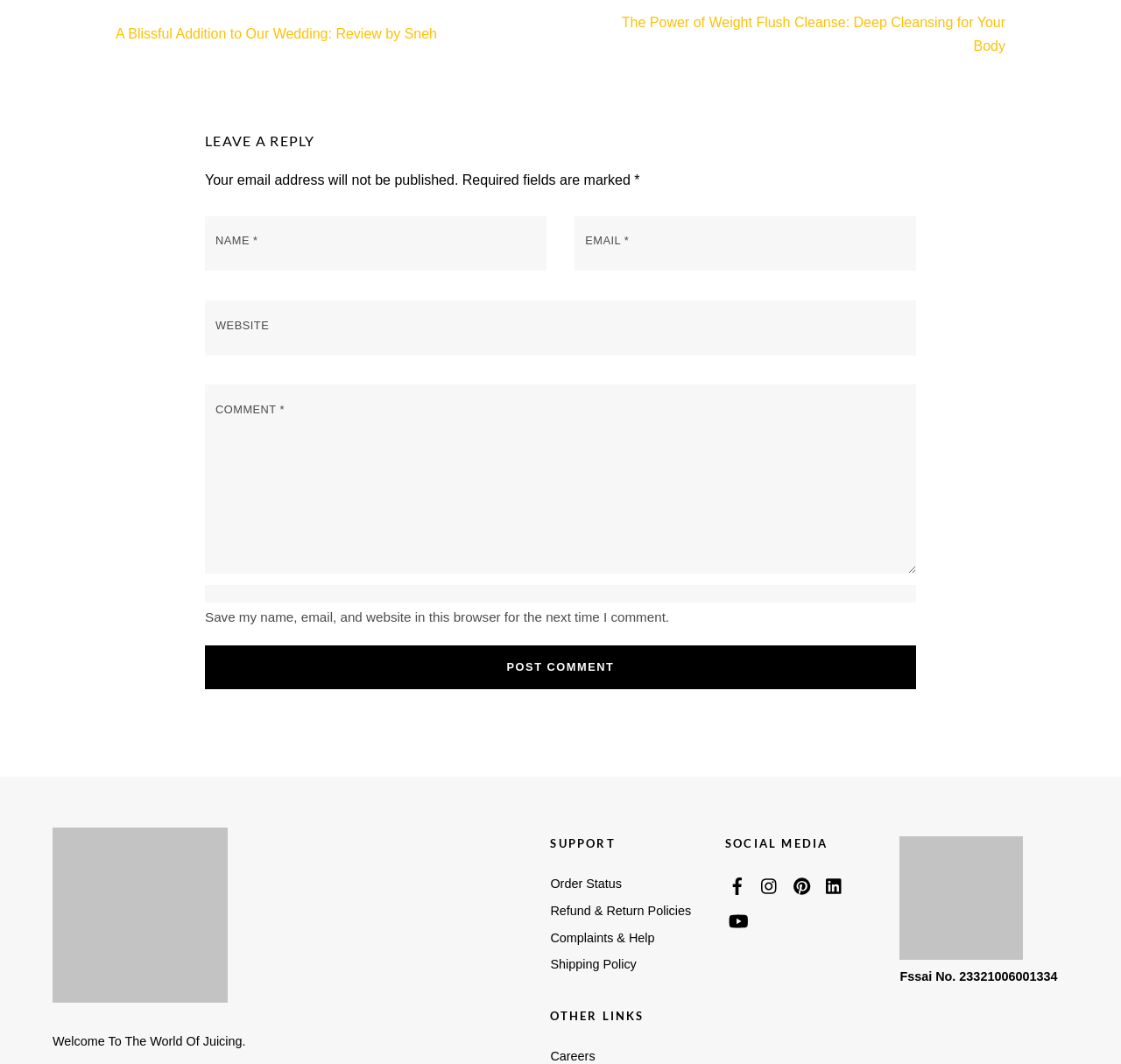Please specify the bounding box coordinates of the clickable section necessary to execute the following command: "Leave a reply".

[0.183, 0.12, 0.817, 0.146]